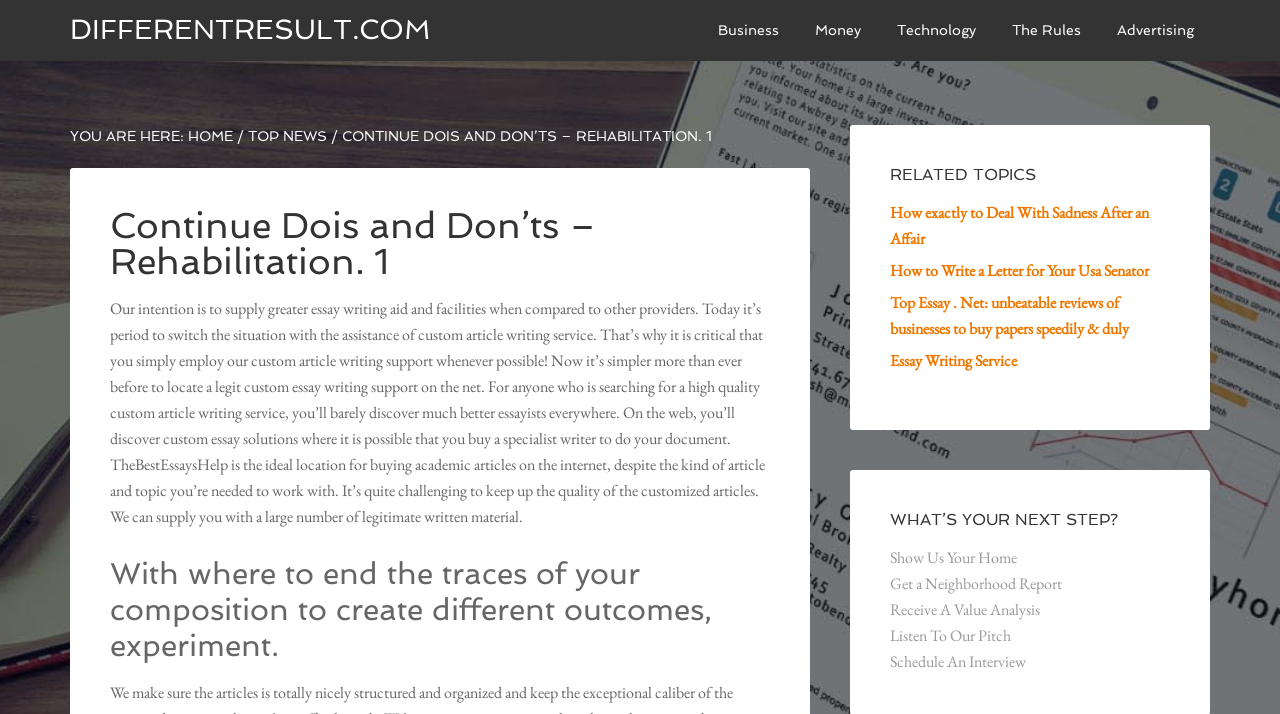Please answer the following question using a single word or phrase: How many related topics are listed?

4